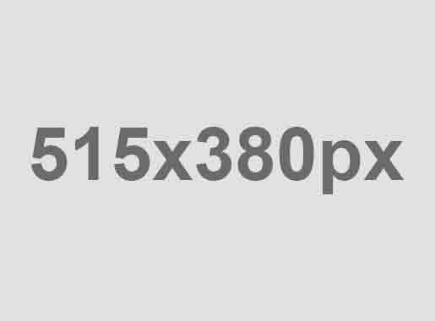What is the title of the section? From the image, respond with a single word or brief phrase.

I’ll show how to get Blender to EBSynth Workflow